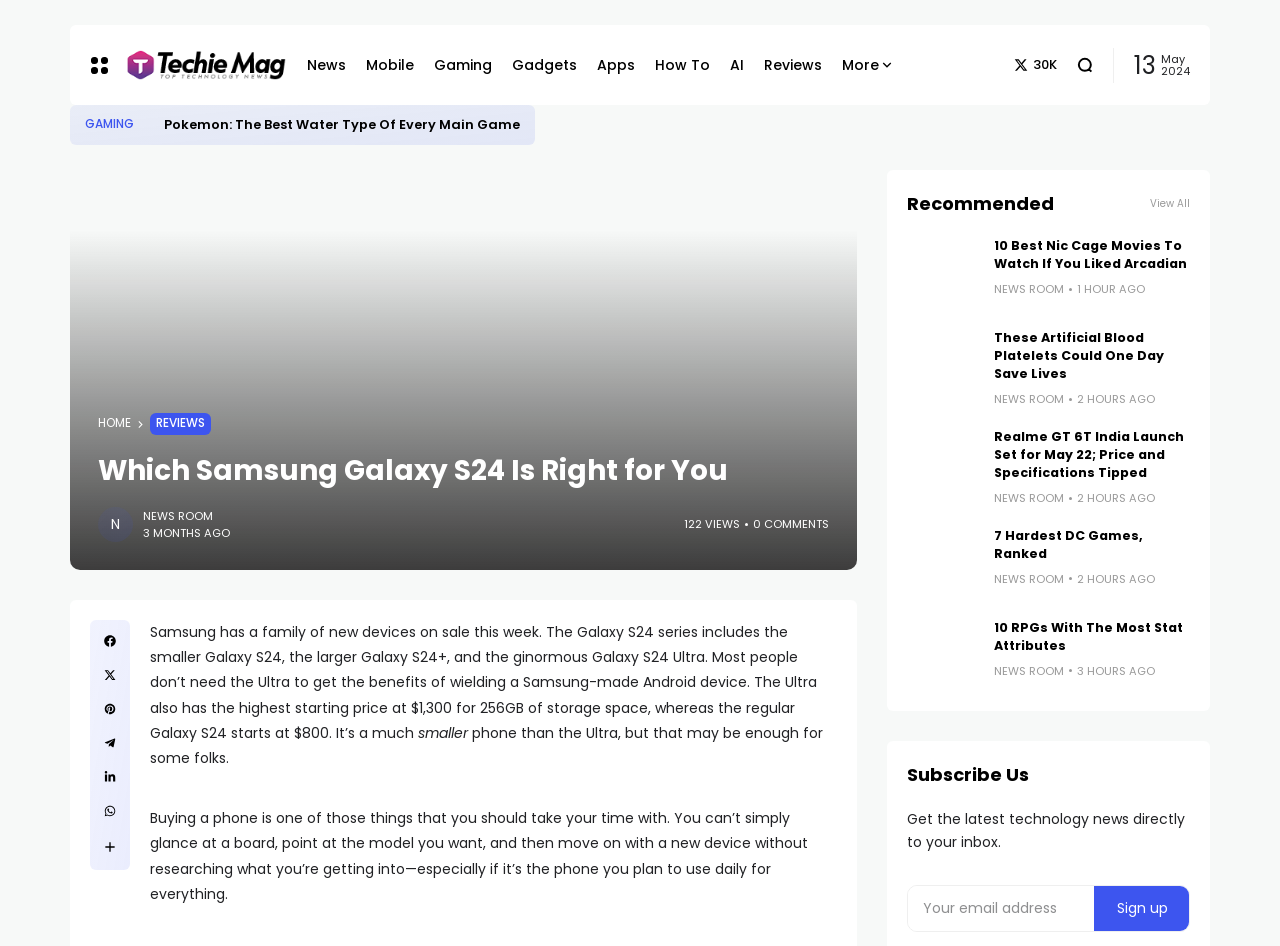Provide a single word or phrase to answer the given question: 
How many navigation links are at the top of the webpage?

9